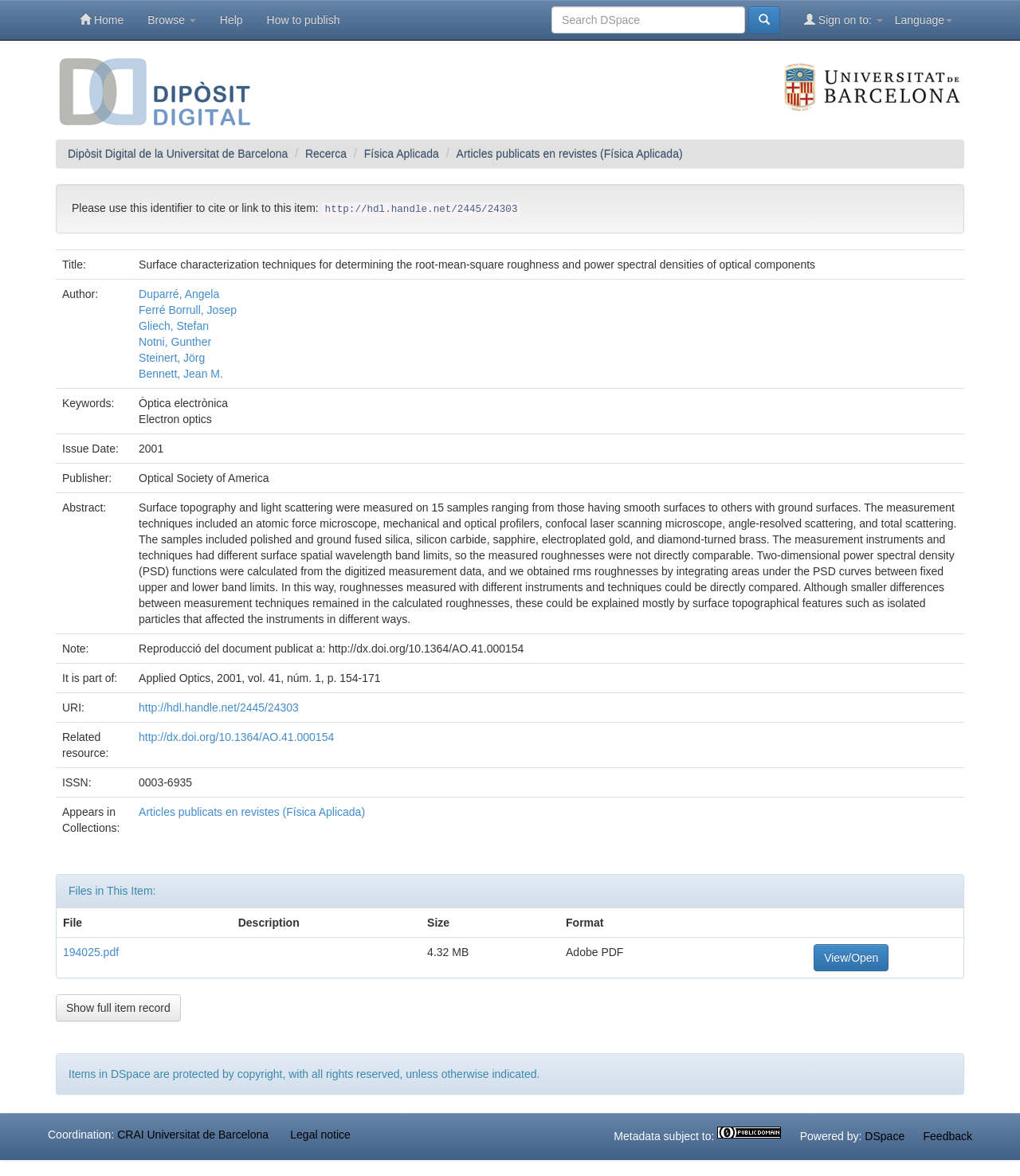Find the bounding box coordinates of the clickable element required to execute the following instruction: "Search in the repository". Provide the coordinates as four float numbers between 0 and 1, i.e., [left, top, right, bottom].

[0.541, 0.005, 0.731, 0.028]